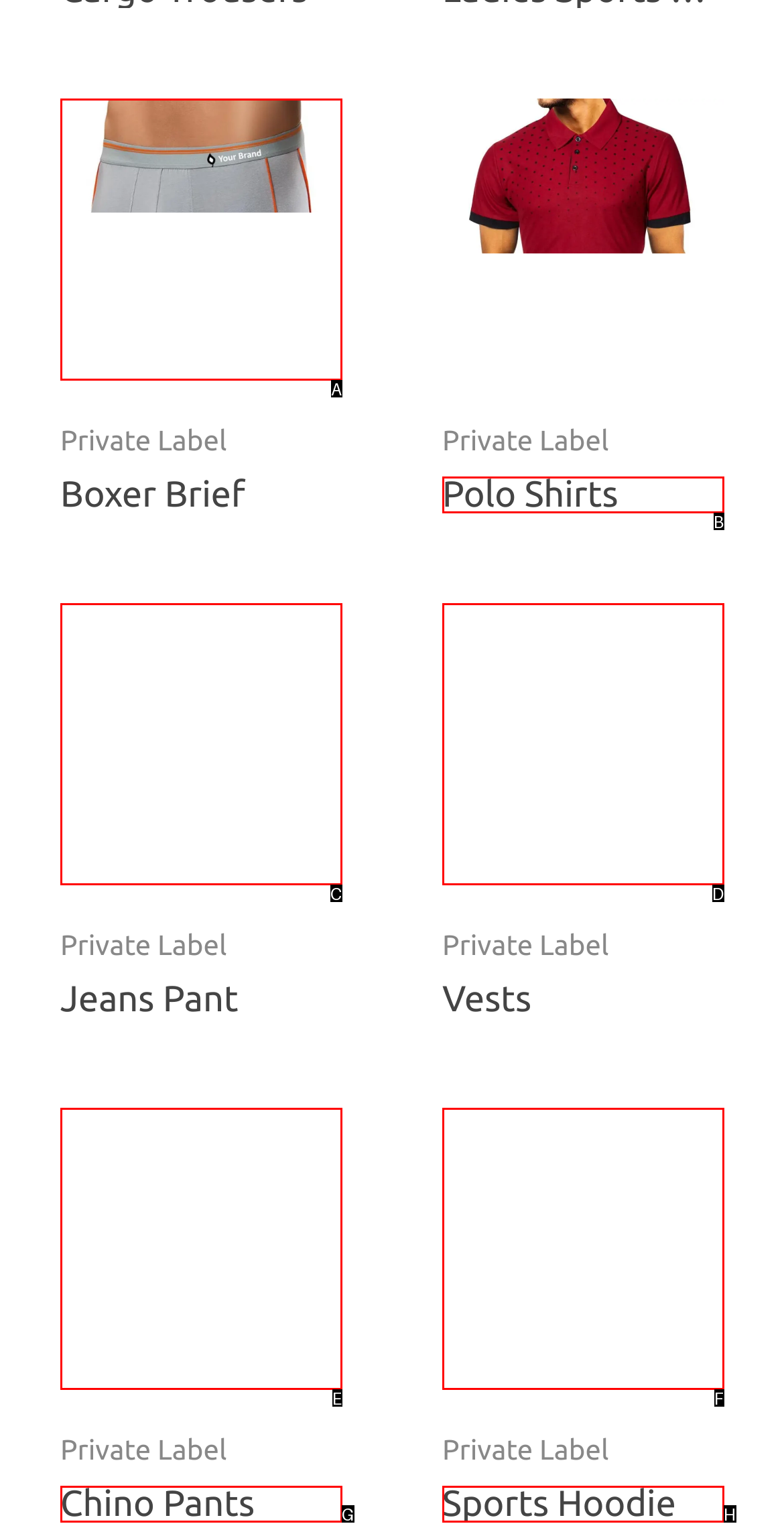Based on the element description: parent_node: Private Label, choose the best matching option. Provide the letter of the option directly.

A